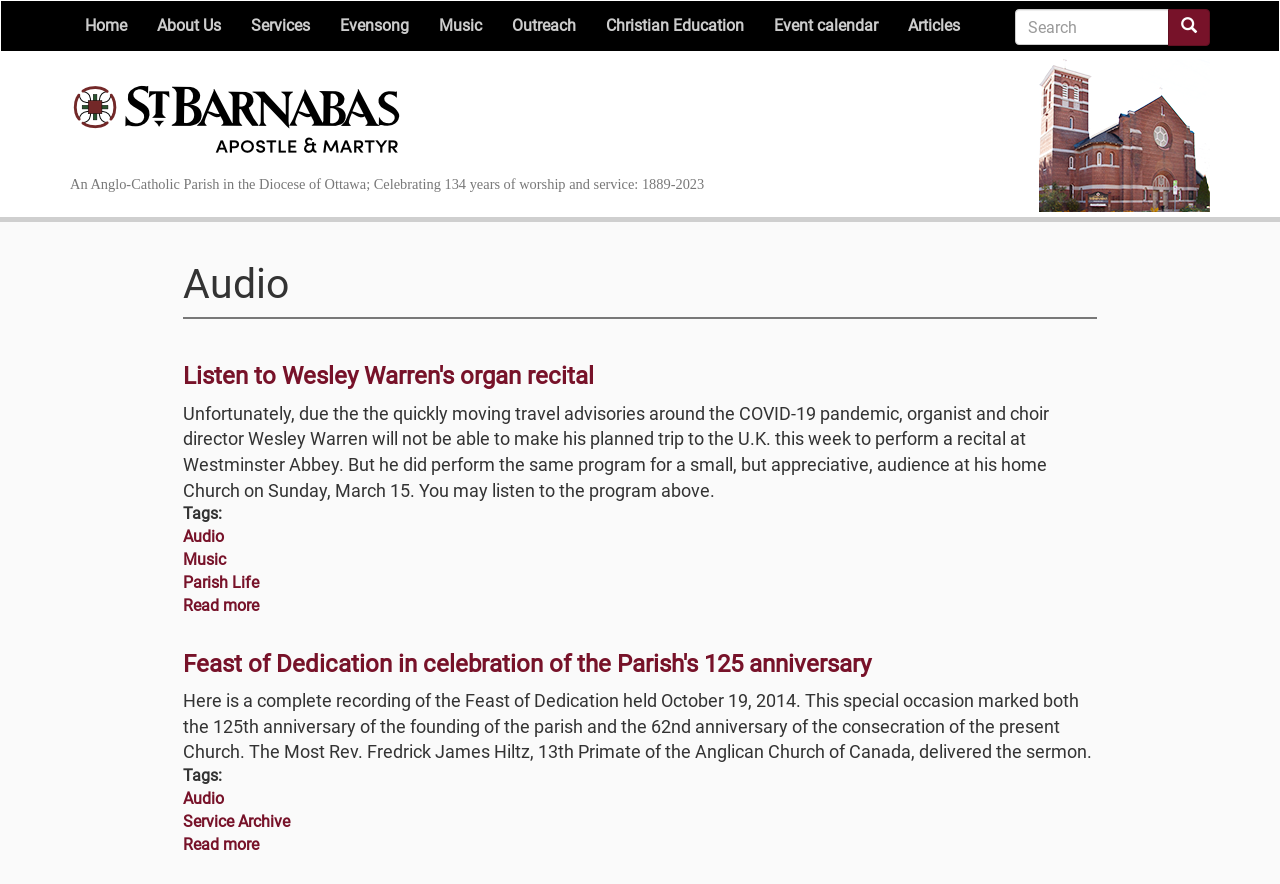Please find the bounding box coordinates of the element that needs to be clicked to perform the following instruction: "Go to home page". The bounding box coordinates should be four float numbers between 0 and 1, represented as [left, top, right, bottom].

[0.055, 0.001, 0.111, 0.058]